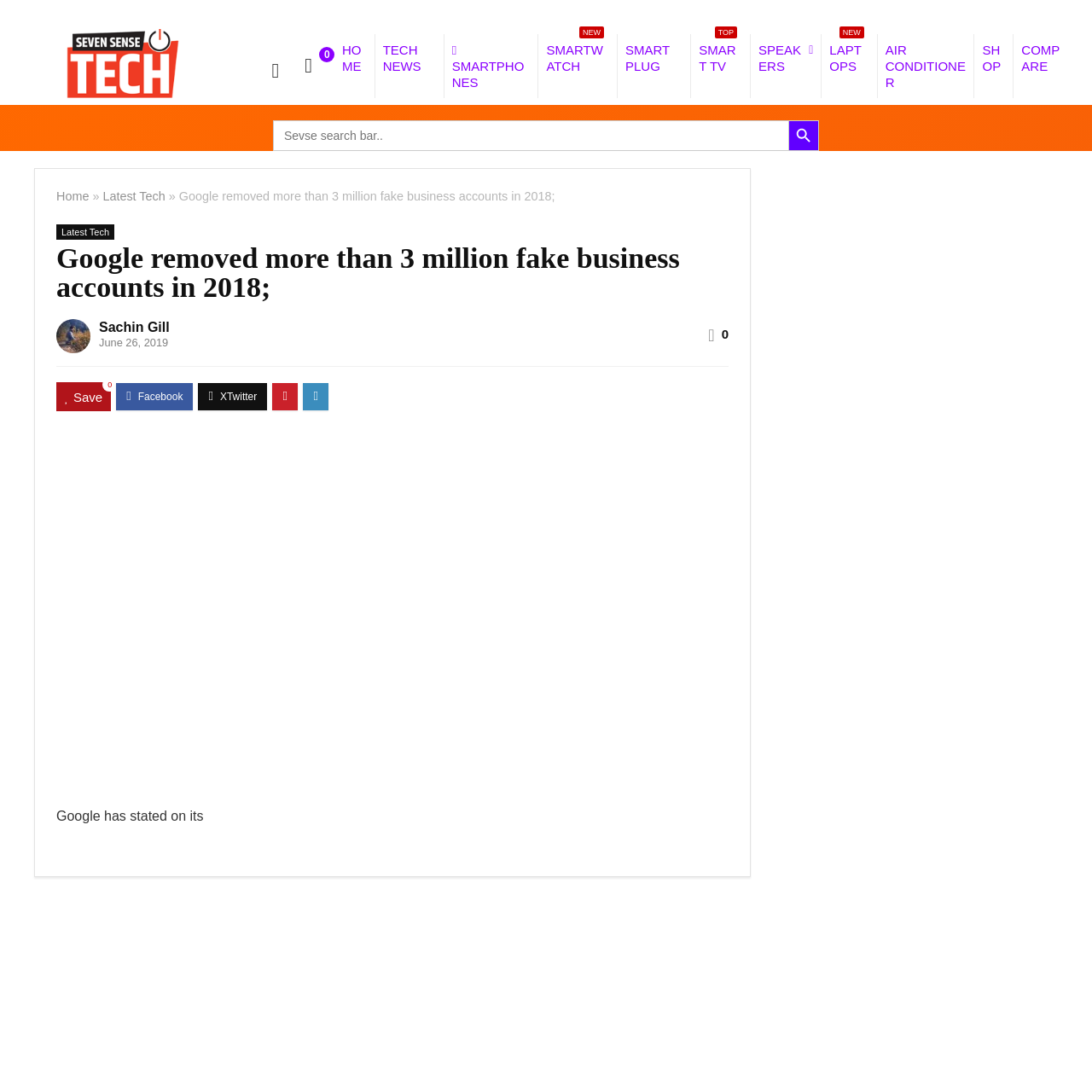What is the date of the article?
Based on the visual content, answer with a single word or a brief phrase.

June 26, 2019